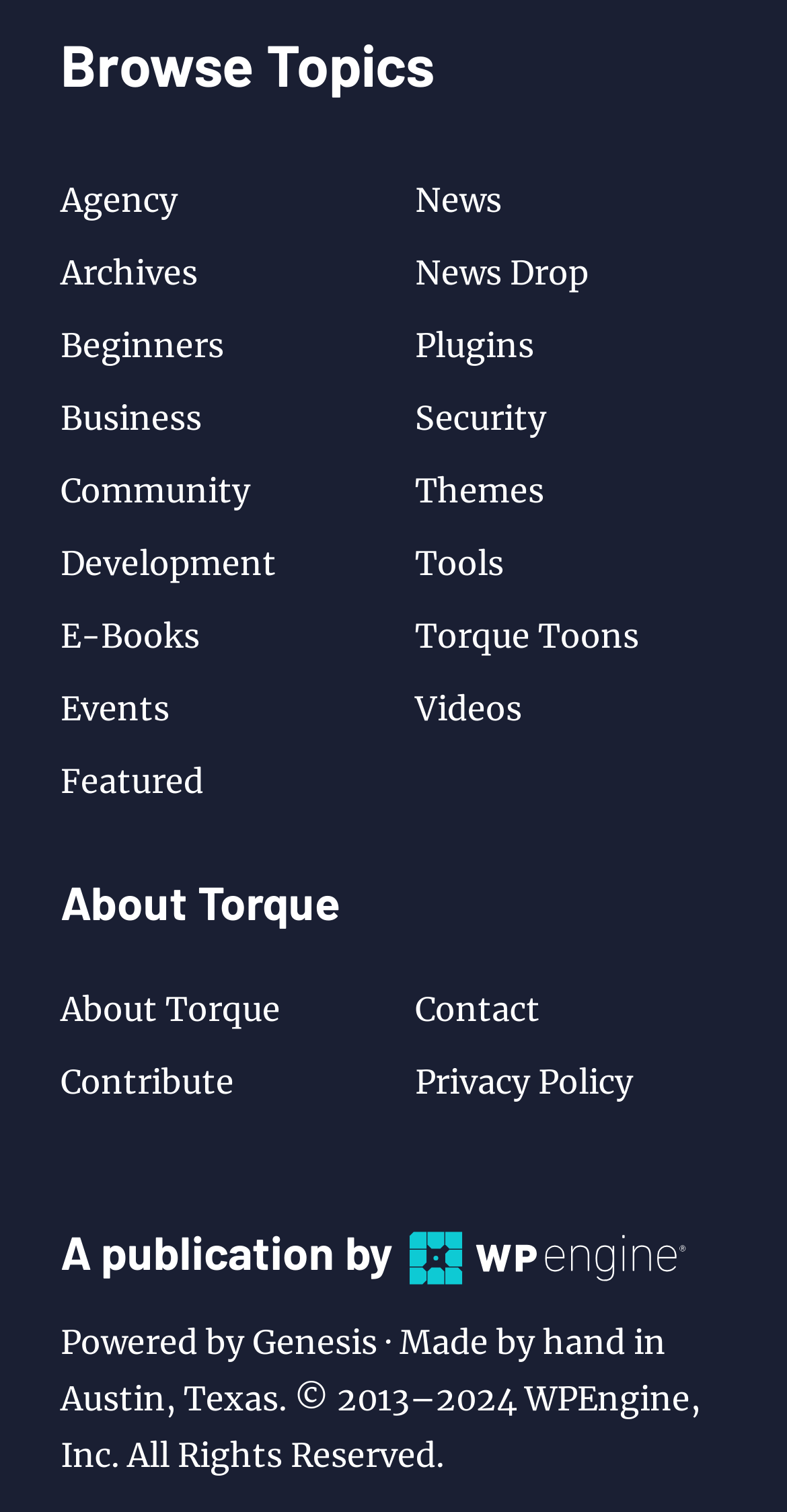Pinpoint the bounding box coordinates of the clickable area needed to execute the instruction: "Learn about Contribute". The coordinates should be specified as four float numbers between 0 and 1, i.e., [left, top, right, bottom].

[0.077, 0.702, 0.323, 0.729]